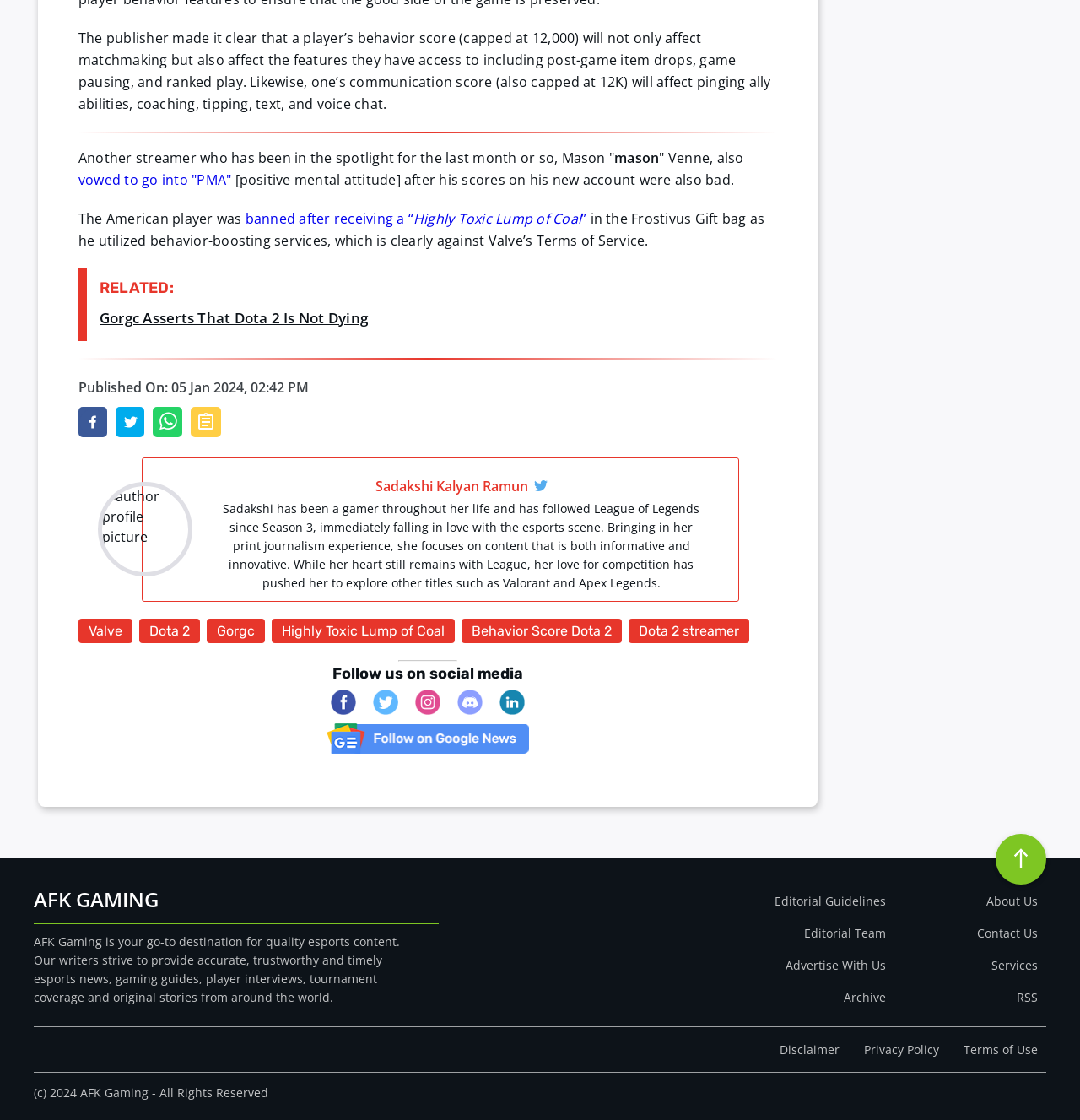Specify the bounding box coordinates for the region that must be clicked to perform the given instruction: "Click the 'facebook' button".

[0.073, 0.363, 0.099, 0.39]